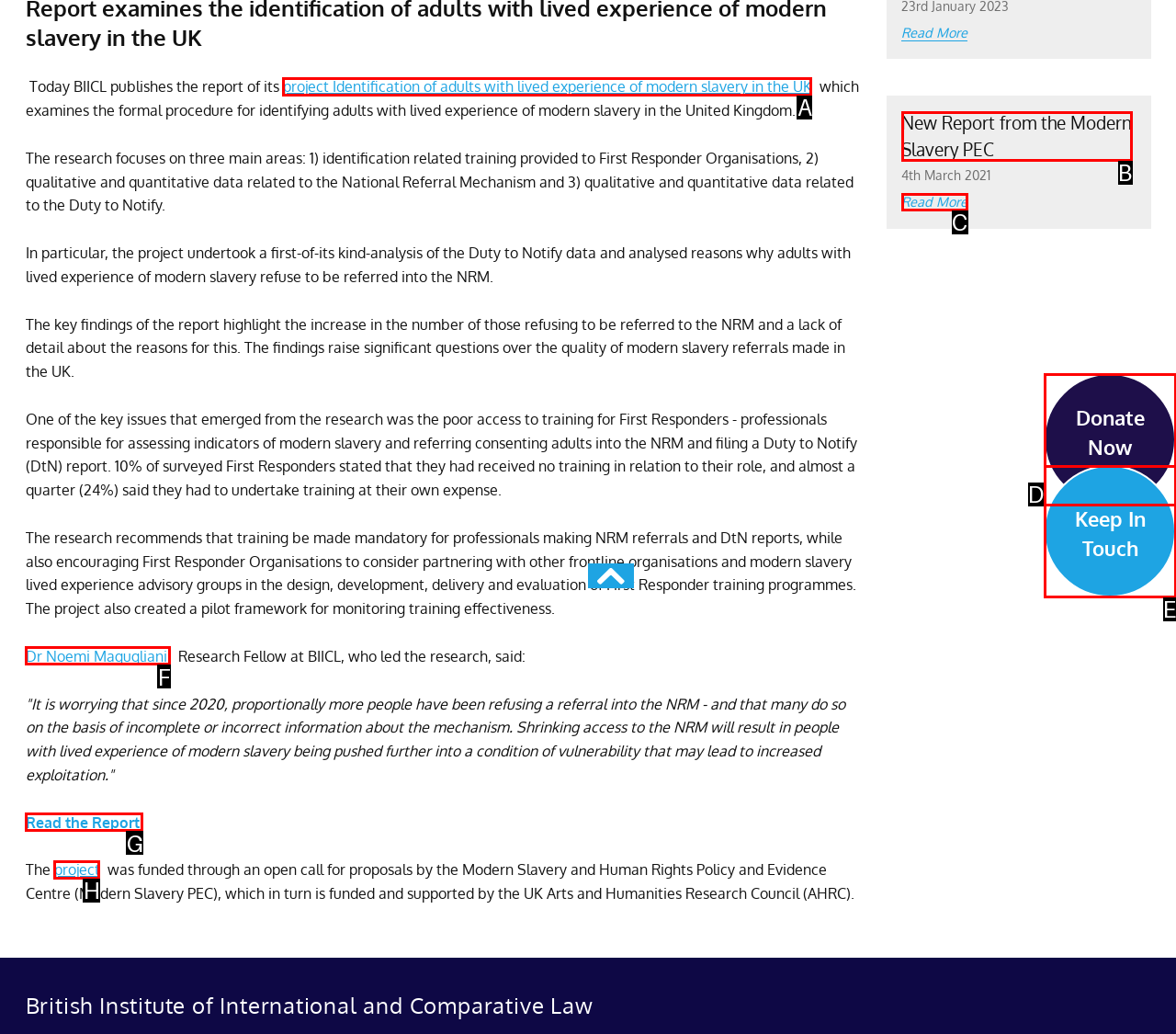Find the option that matches this description: Read More
Provide the matching option's letter directly.

C